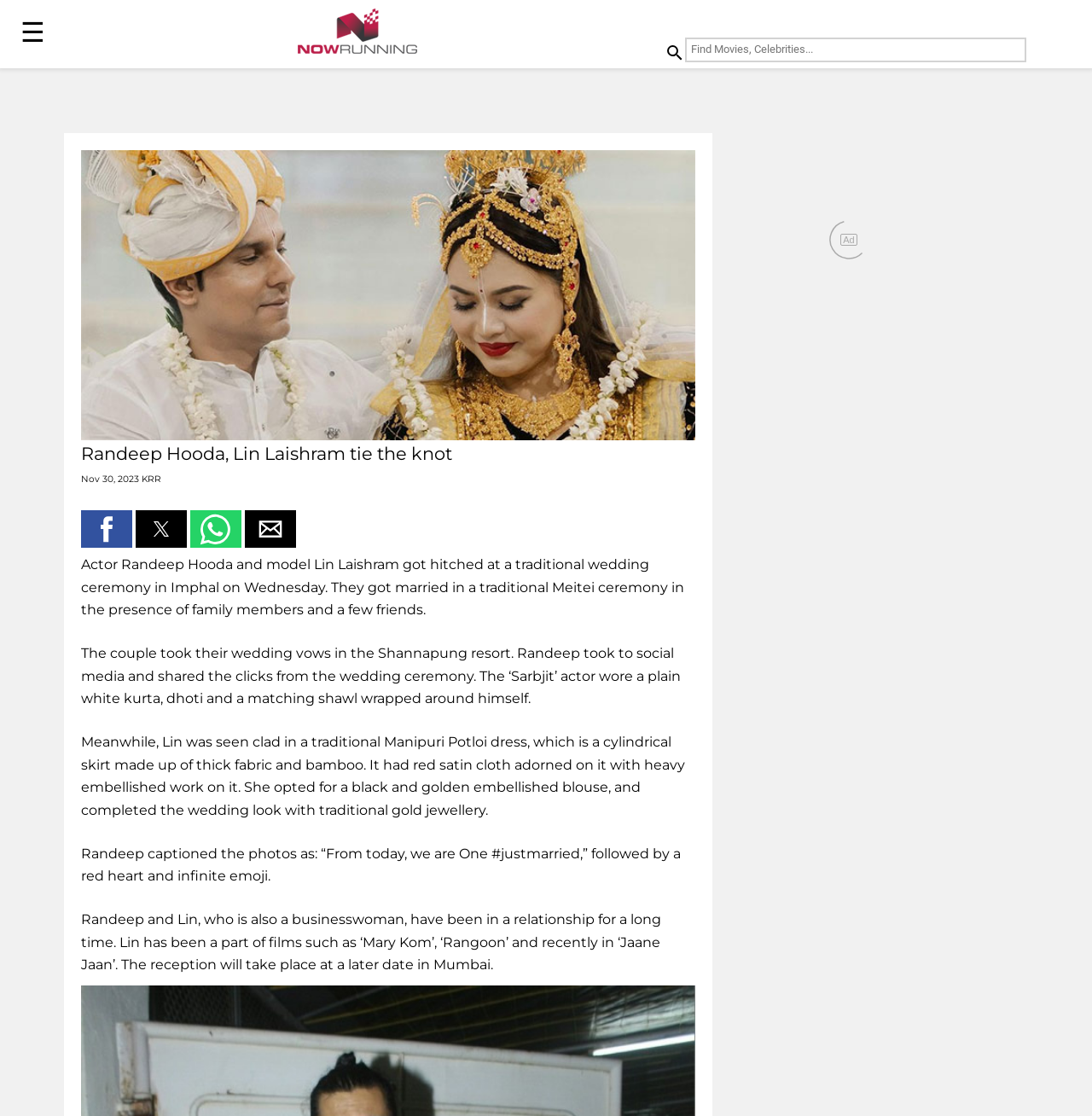Generate a comprehensive description of the webpage.

The webpage is about the news of Randeep Hooda and Lin Laishram's wedding. At the top left corner, there is a button with a hamburger icon, followed by a link to the website "nowrunning.com" with its logo. On the right side of the top section, there is a search bar with a textbox and a button to close the autosuggest box.

Below the top section, there is a large image of Randeep Hooda and Lin Laishram on their wedding day, taking up most of the width of the page. Above the image, there is a heading with the title "Randeep Hooda, Lin Laishram tie the knot" and a subheading with the date "Nov 30, 2023 KRR". 

To the right of the image, there are four buttons to share the news on Facebook, Twitter, WhatsApp, and by email. Below the image, there are four paragraphs of text describing the wedding ceremony, the couple's attire, and their relationship. The text is divided into sections with a clear hierarchy, making it easy to read.

On the right side of the page, there are two advertisements, one above the other, with images and the text "Ad". At the bottom of the page, there are two more images, but they seem to be part of the advertisements. Overall, the webpage has a clean layout, with a clear focus on the news article about the celebrity wedding.